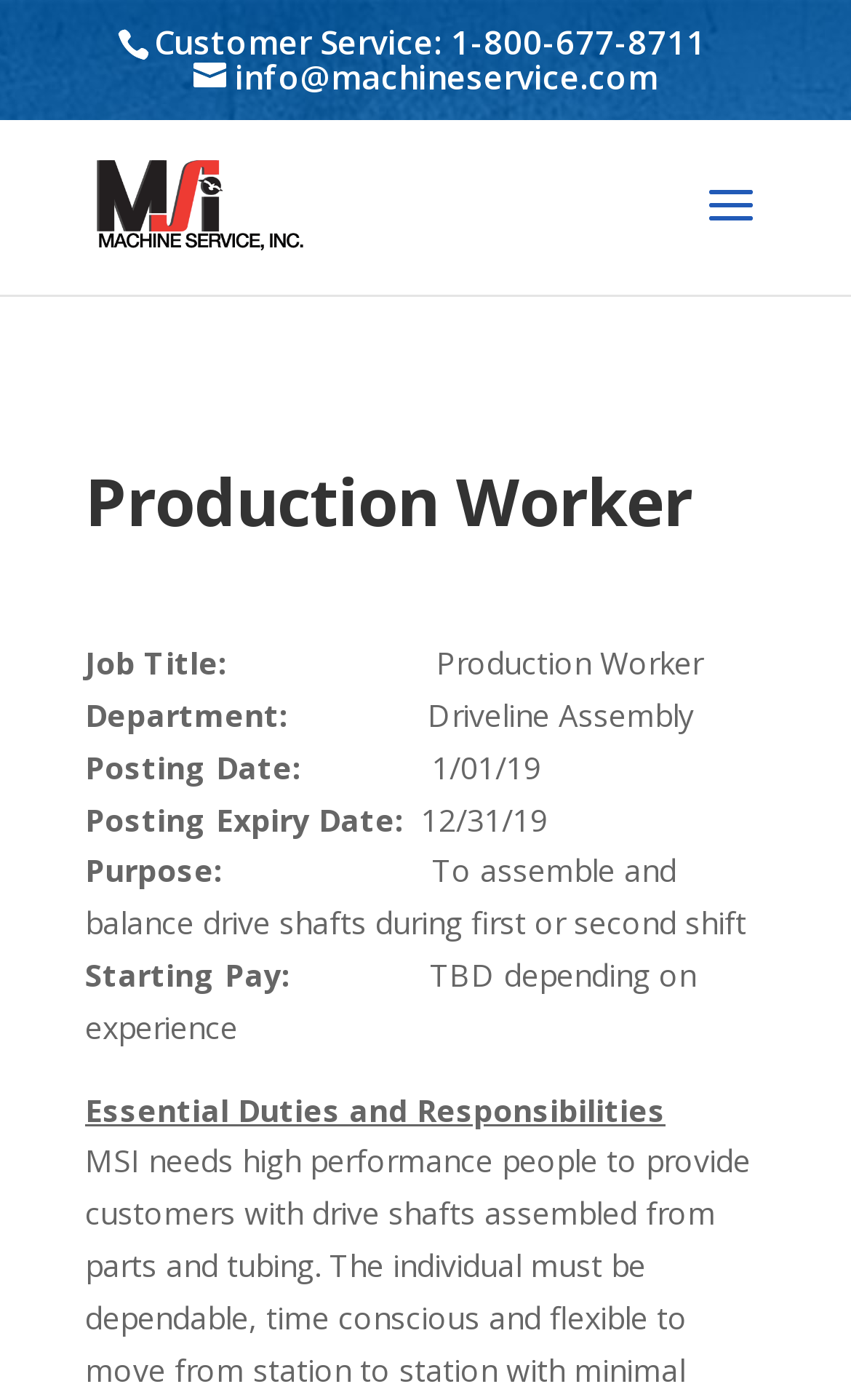Articulate a detailed summary of the webpage's content and design.

This webpage is about a job posting for a Production Worker position at Machine Service, Inc. At the top of the page, there is a customer service phone number, "1-800-677-8711", and an email address, "info@machineservice.com", which is linked to the company's name. Below this, there is a logo of Machine Service, Inc. accompanied by the company name.

The main content of the page is divided into sections, with headings and descriptions. The job title, "Production Worker", is prominently displayed, followed by details about the job, including the department, "Driveline Assembly", and the posting dates, "1/01/19" to "12/31/19". 

The purpose of the job is described as assembling and balancing drive shafts during first or second shift. The starting pay is listed as "TBD depending on experience". The essential duties and responsibilities of the job are also outlined. There are a total of 7 sections with headings, including "Job Title", "Department", "Posting Date", "Posting Expiry Date", "Purpose", "Starting Pay", and "Essential Duties and Responsibilities".